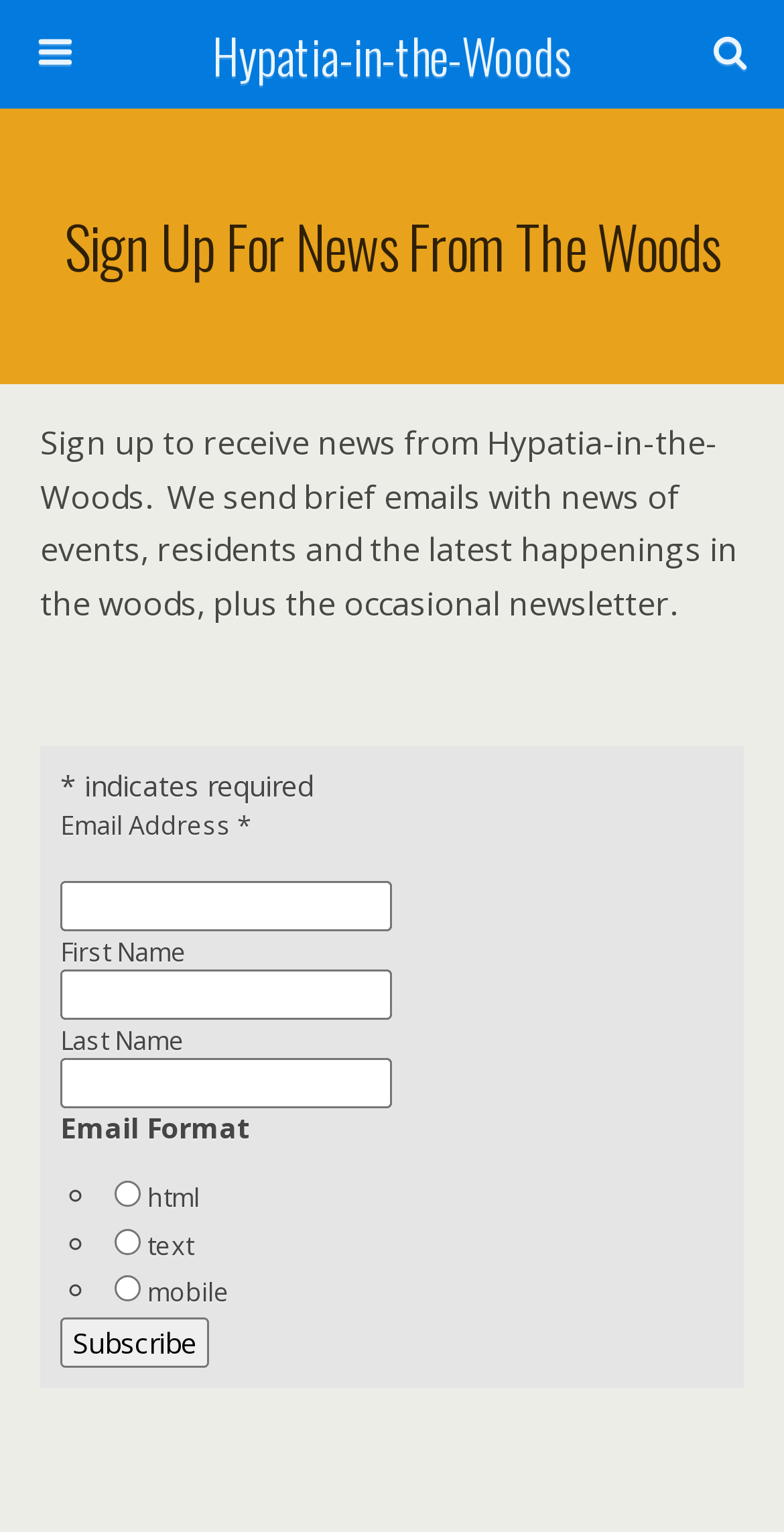Show the bounding box coordinates for the element that needs to be clicked to execute the following instruction: "Enter email address". Provide the coordinates in the form of four float numbers between 0 and 1, i.e., [left, top, right, bottom].

[0.077, 0.576, 0.5, 0.608]